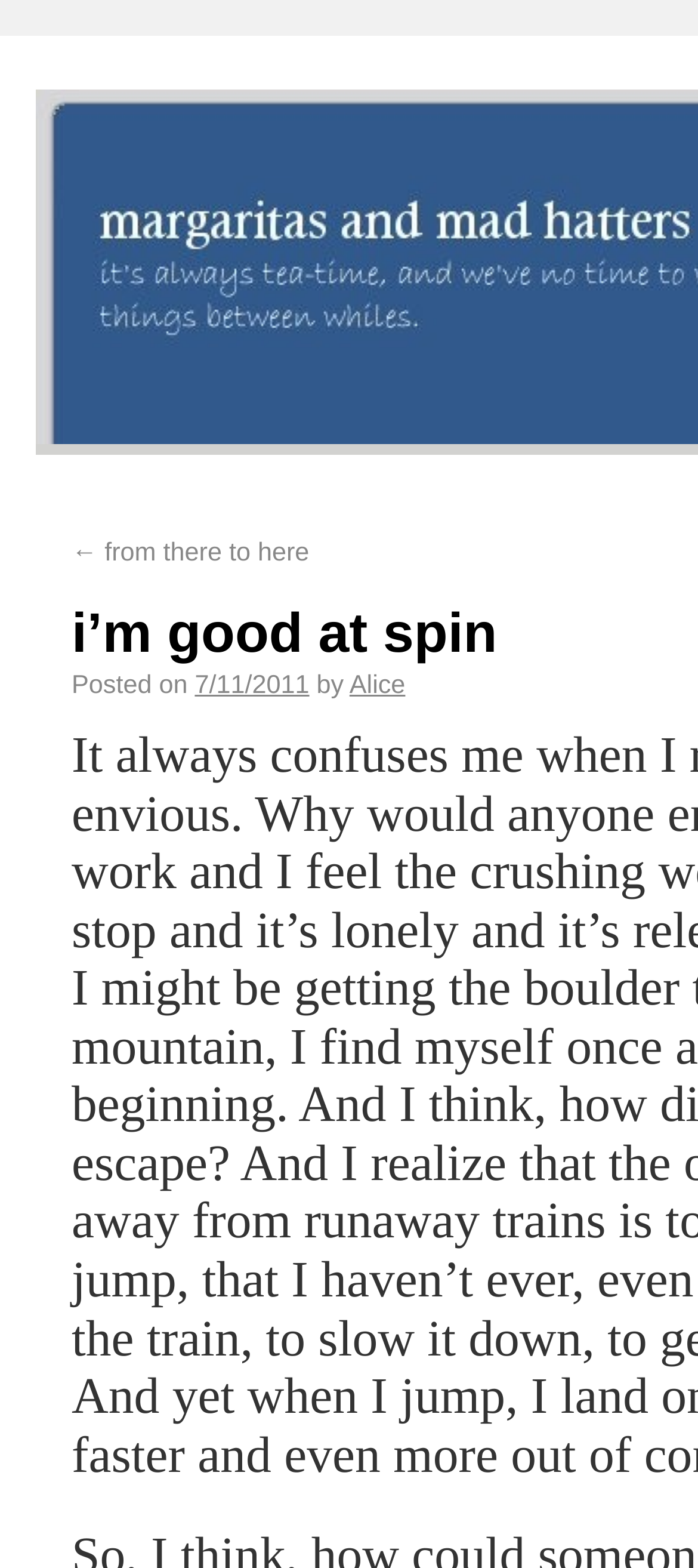Find the bounding box coordinates for the UI element whose description is: "← from there to here". The coordinates should be four float numbers between 0 and 1, in the format [left, top, right, bottom].

[0.103, 0.344, 0.443, 0.362]